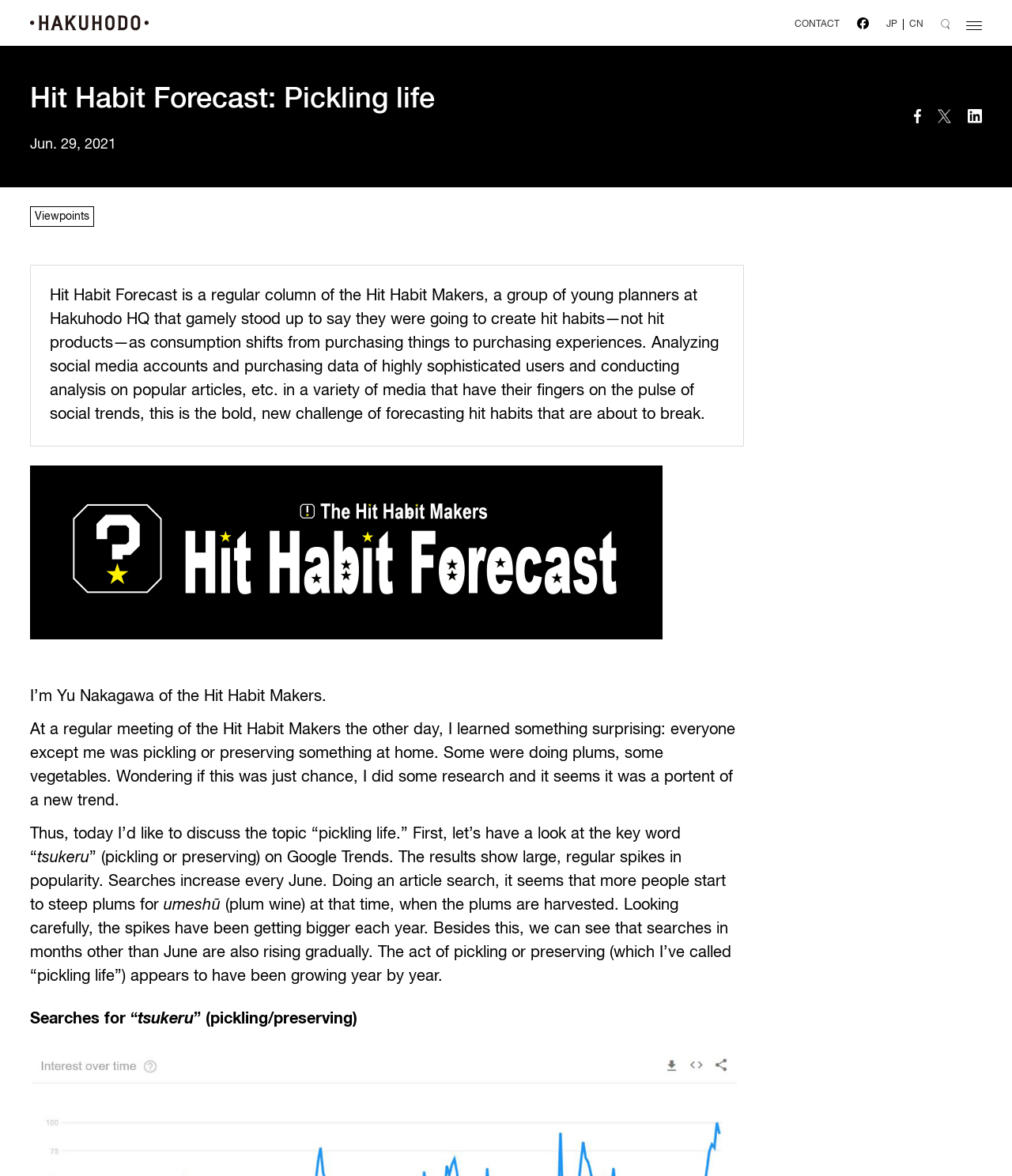Extract the bounding box coordinates for the described element: "CONTACT". The coordinates should be represented as four float numbers between 0 and 1: [left, top, right, bottom].

[0.785, 0.016, 0.83, 0.026]